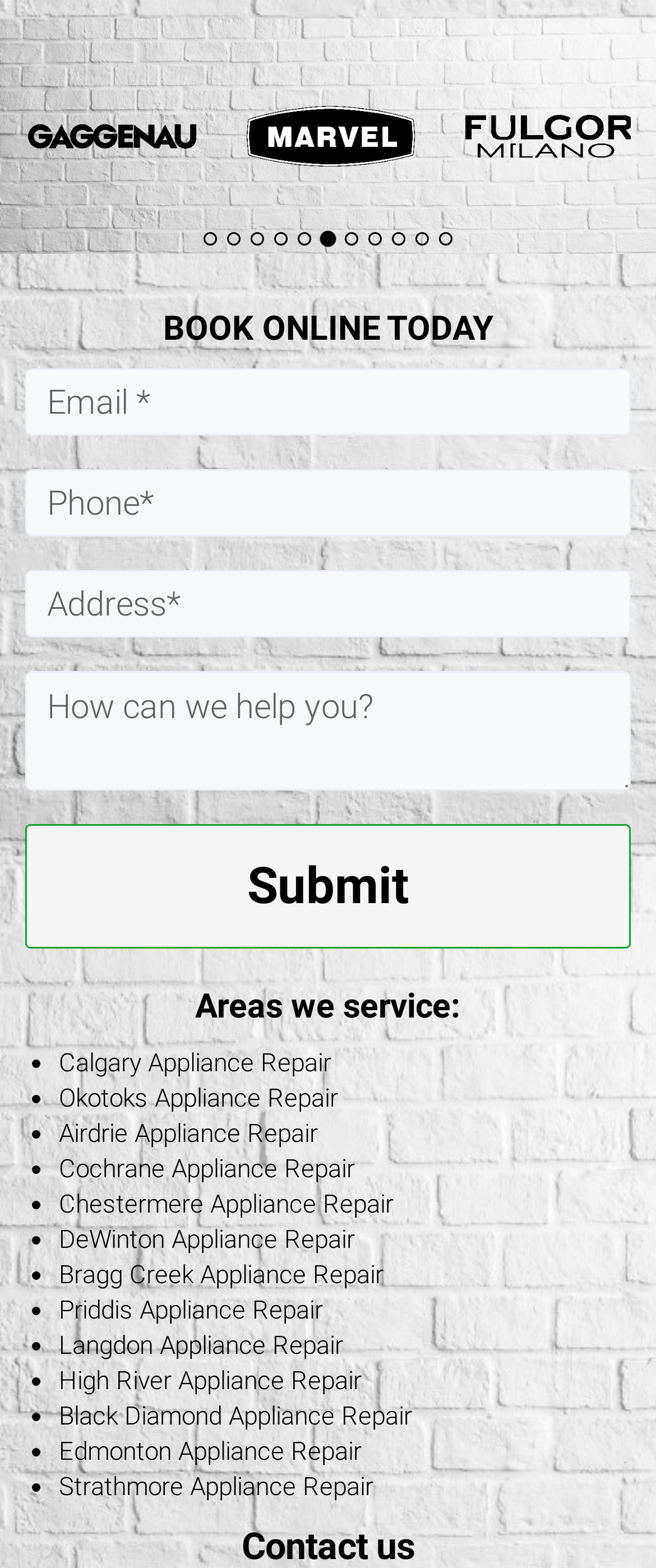Find the bounding box coordinates for the element that must be clicked to complete the instruction: "Enter email address in the 'Email' field". The coordinates should be four float numbers between 0 and 1, indicated as [left, top, right, bottom].

[0.038, 0.235, 0.962, 0.278]